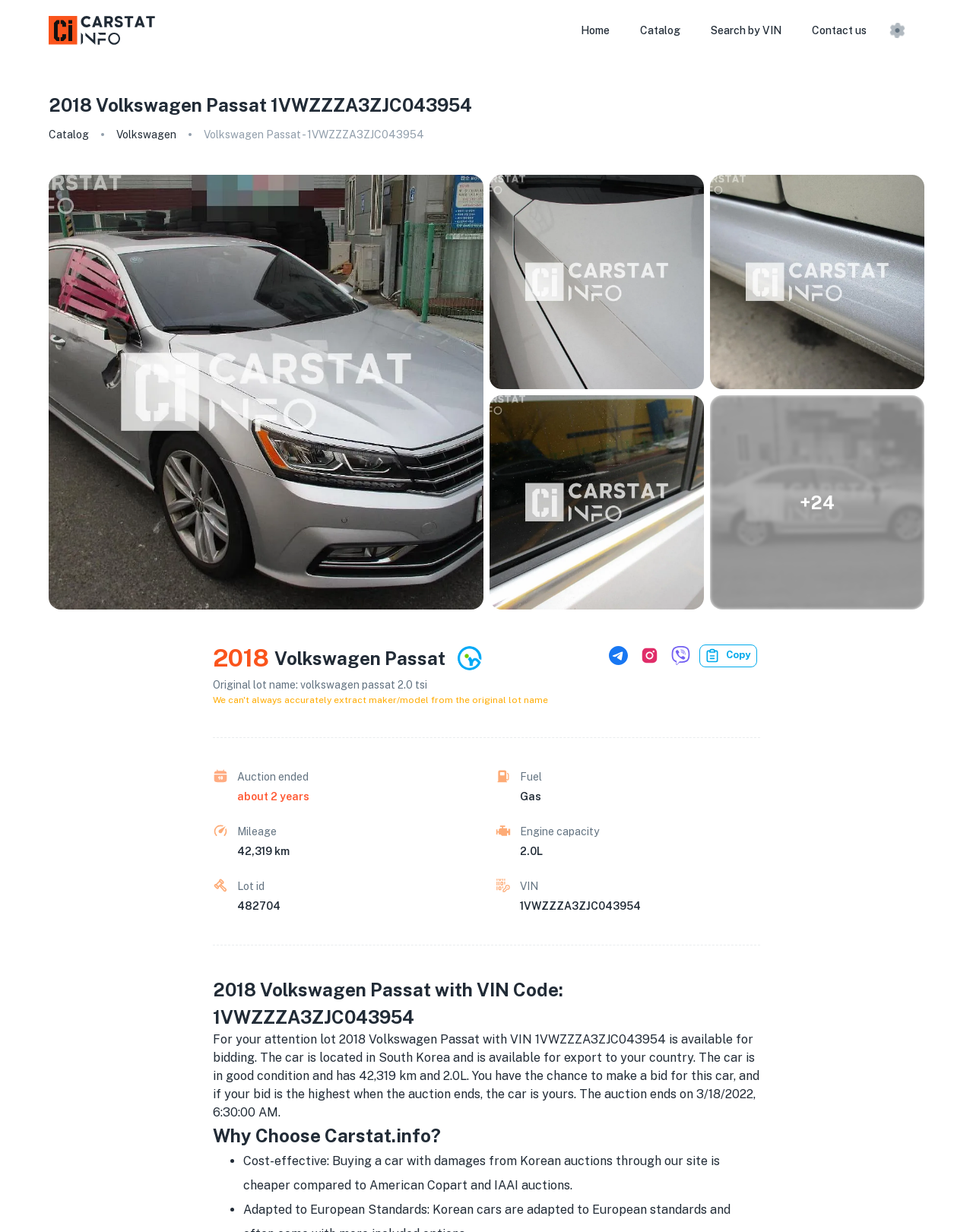Using the provided element description "Search by VIN", determine the bounding box coordinates of the UI element.

[0.73, 0.0, 0.803, 0.049]